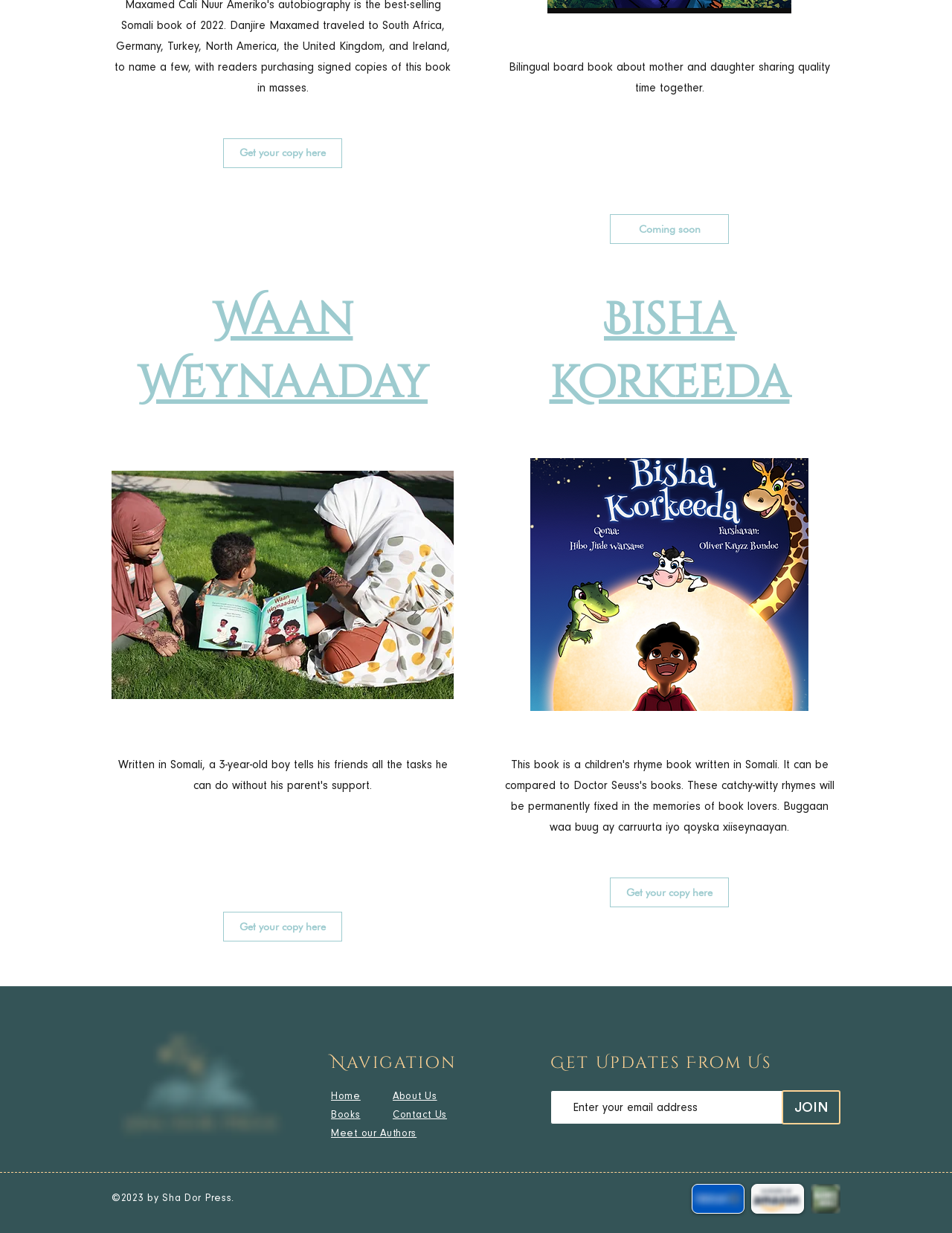Please specify the bounding box coordinates of the clickable section necessary to execute the following command: "Click on 'Get your copy here'".

[0.234, 0.112, 0.359, 0.136]